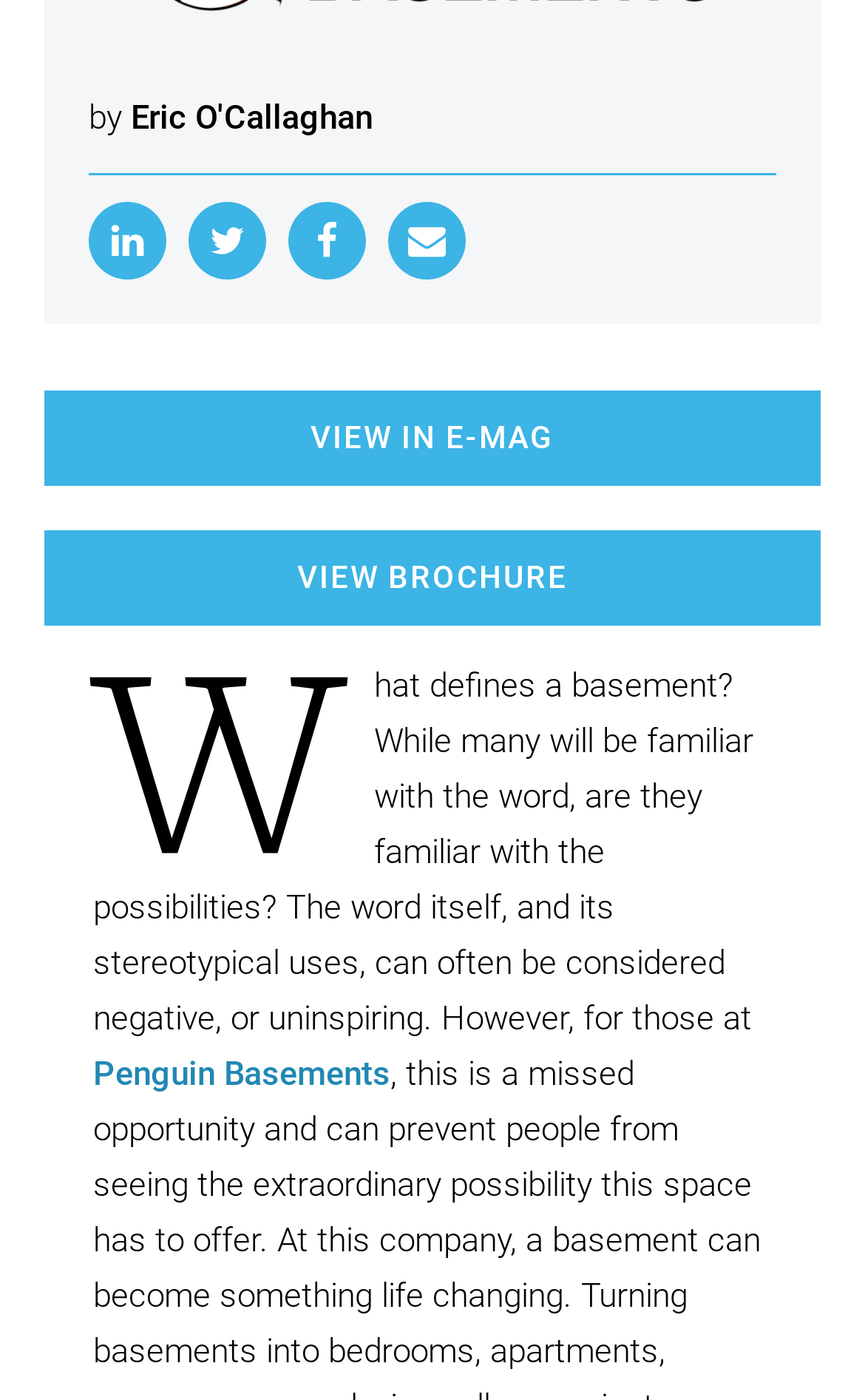What is the name of the company mentioned?
Based on the image, answer the question in a detailed manner.

The name of the company mentioned can be found in the link element that says 'Penguin Basements' which is likely a company that specializes in basements.